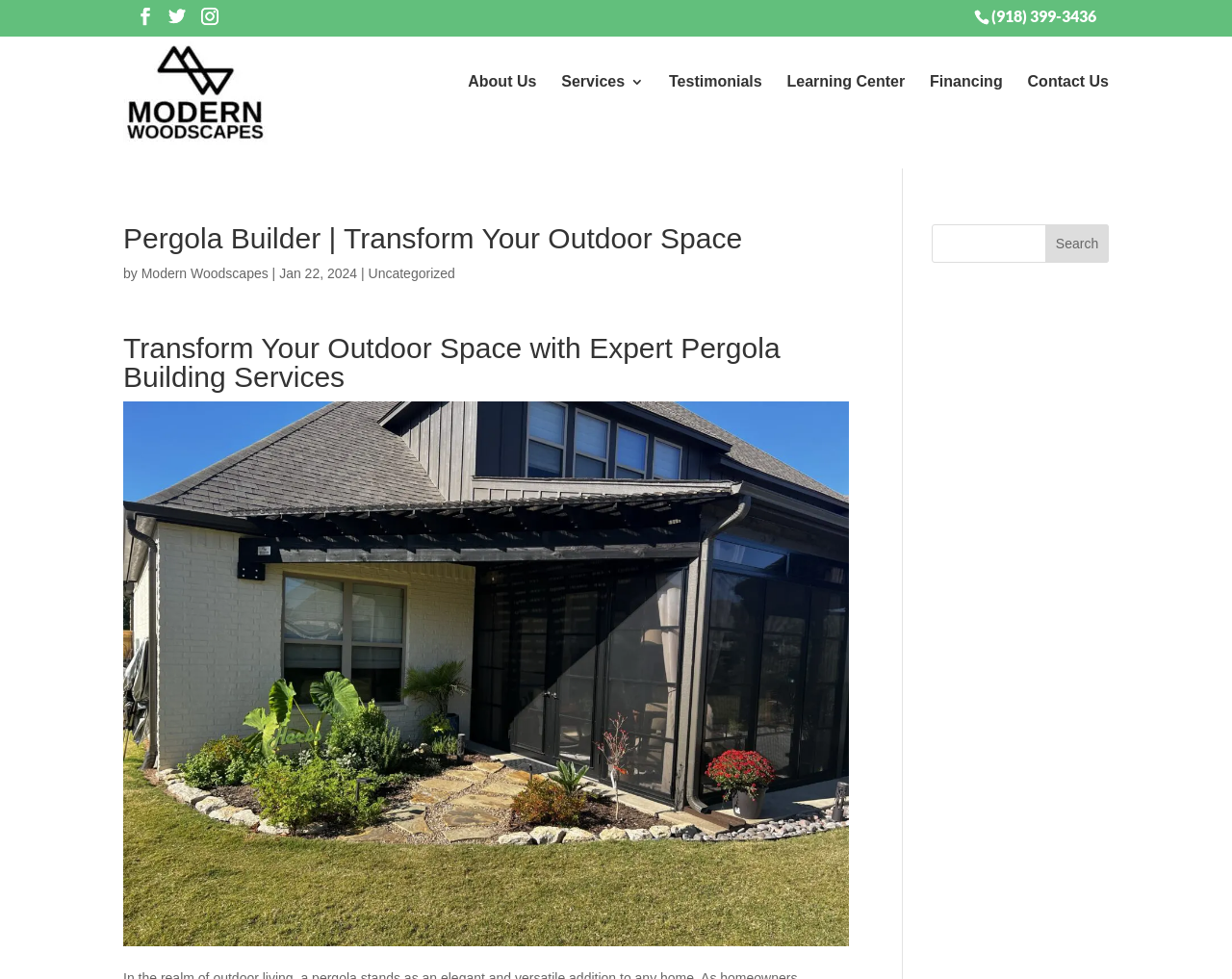Please specify the bounding box coordinates of the clickable region to carry out the following instruction: "Click on Contact Us". The coordinates should be four float numbers between 0 and 1, in the format [left, top, right, bottom].

[0.834, 0.076, 0.9, 0.09]